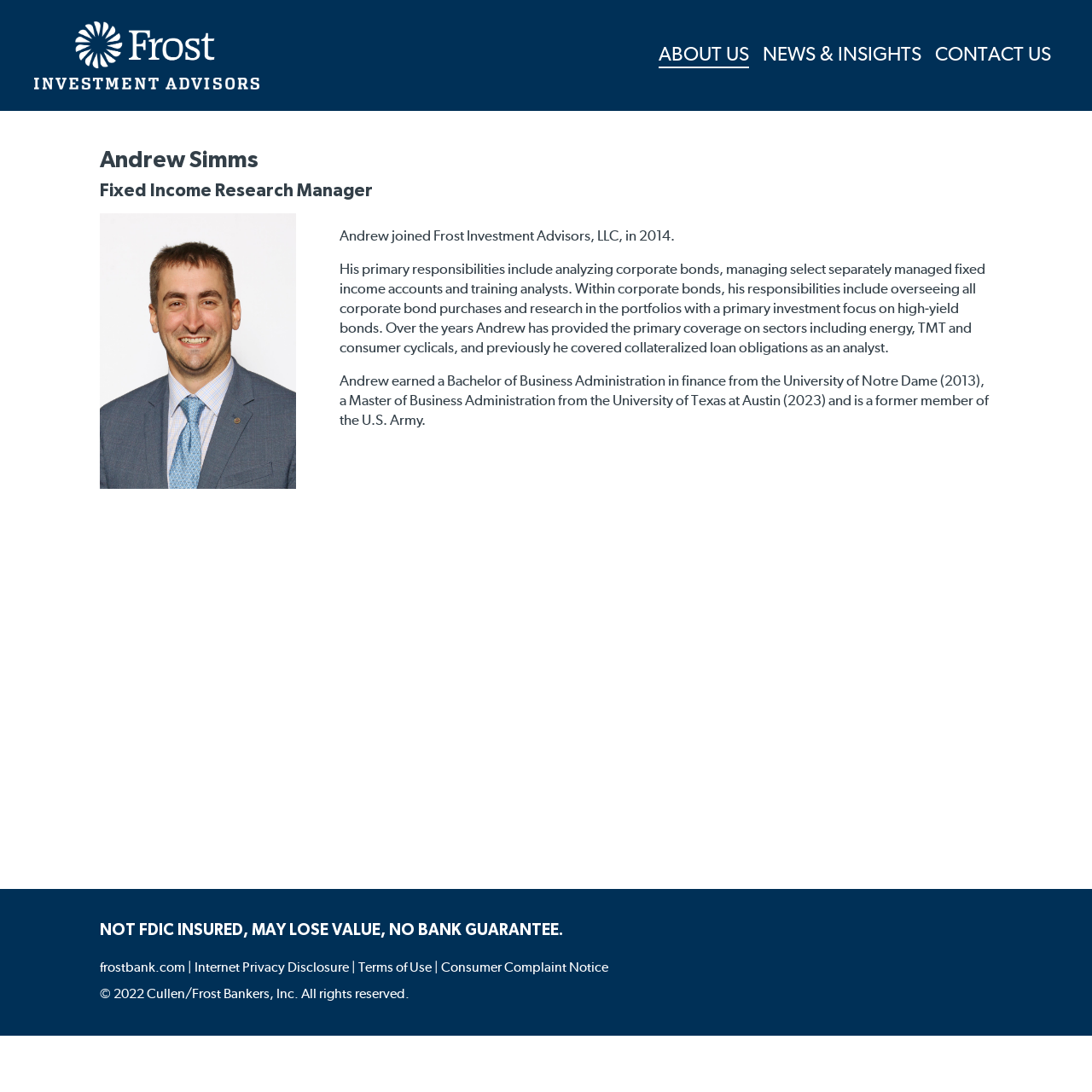Generate a comprehensive description of the contents of the webpage.

This webpage is about Andrew Simms, a Fixed Income Research Manager at Frost Investment Advisors. At the top left corner, there is a Frost Investment Advisors logo, which is an image linked to the company's website. 

Below the logo, there are three navigation links: "ABOUT US", "NEWS & INSIGHTS", and "CONTACT US", aligned horizontally across the top of the page. 

To the right of the logo, there is a heading with Andrew Simms' name, followed by a subheading that describes his job title. Below these headings, there is a photo of Andrew Simms. 

Next to the photo, there is a paragraph of text that describes Andrew's background, responsibilities, and experience. The text mentions his role in analyzing corporate bonds, managing fixed income accounts, and training analysts. It also lists his educational background and previous work experience.

At the bottom of the page, there is a section with several links and disclaimers. There is a content information section that contains a disclaimer about the website not being FDIC insured, and several links to other websites, including frostbank.com, Internet Privacy Disclosure, Terms of Use, and Consumer Complaint Notice. Finally, there is a copyright notice at the very bottom of the page.